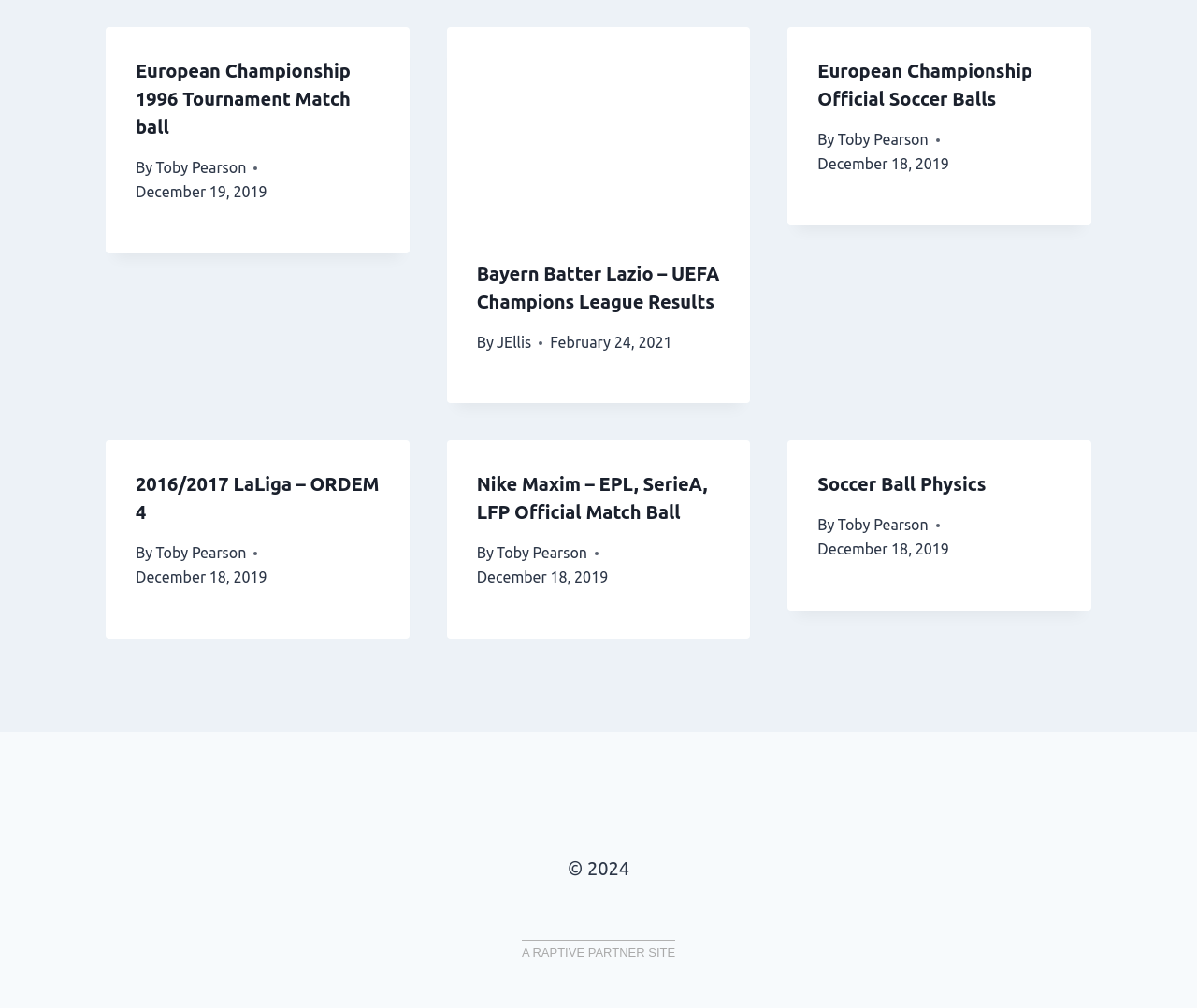Identify the bounding box coordinates of the clickable region necessary to fulfill the following instruction: "Click on the link 'European Championship 1996 Tournament Match ball'". The bounding box coordinates should be four float numbers between 0 and 1, i.e., [left, top, right, bottom].

[0.113, 0.06, 0.293, 0.137]